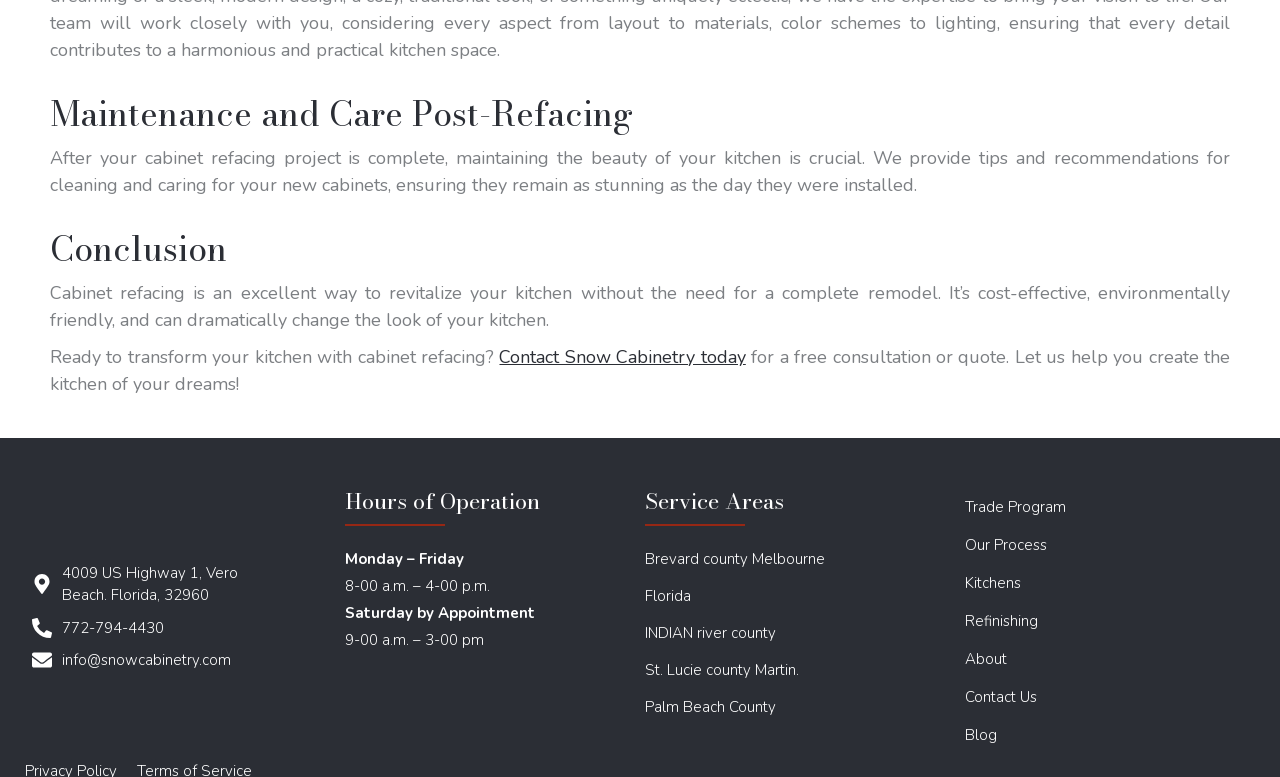Determine the bounding box coordinates of the clickable region to execute the instruction: "Contact Snow Cabinetry today". The coordinates should be four float numbers between 0 and 1, denoted as [left, top, right, bottom].

[0.39, 0.443, 0.583, 0.474]